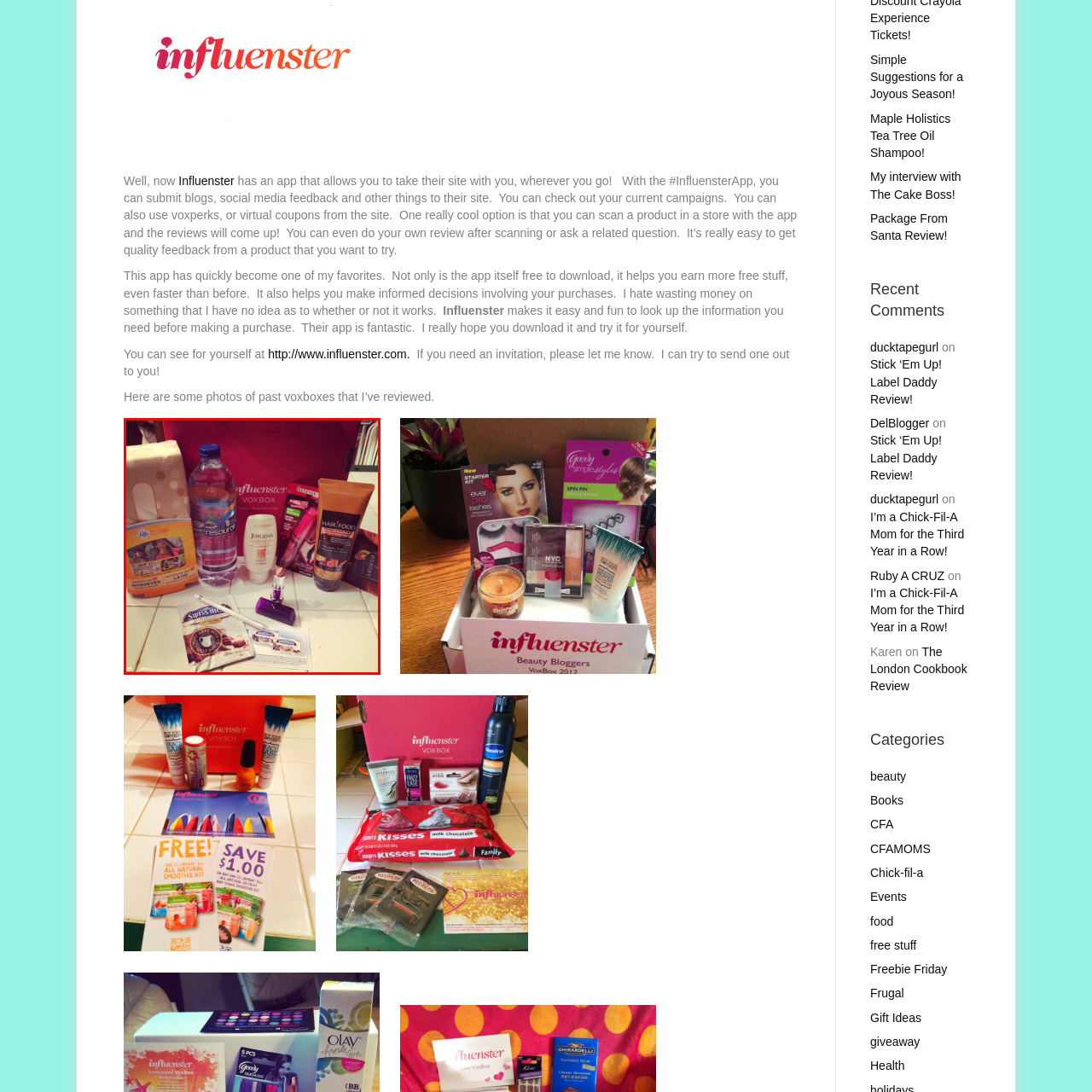What is the purpose of the VoxBox?
Direct your attention to the image enclosed by the red bounding box and provide a detailed answer to the question.

The VoxBox is designed to provide users with samples and insights into new products, making it an exciting resource for beauty enthusiasts and savvy consumers.